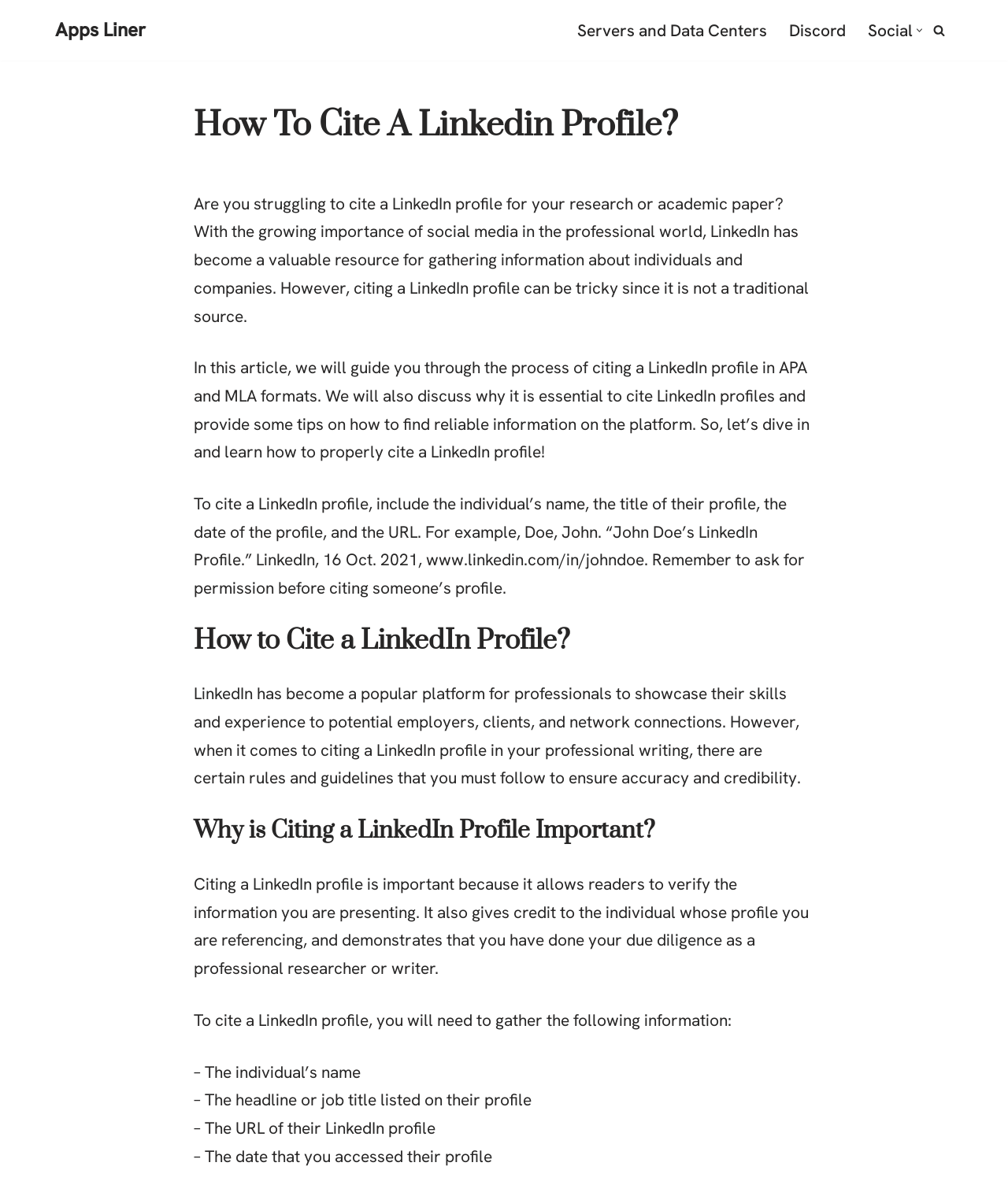Provide a one-word or one-phrase answer to the question:
What information is needed to cite a LinkedIn profile?

Name, headline, URL, and date